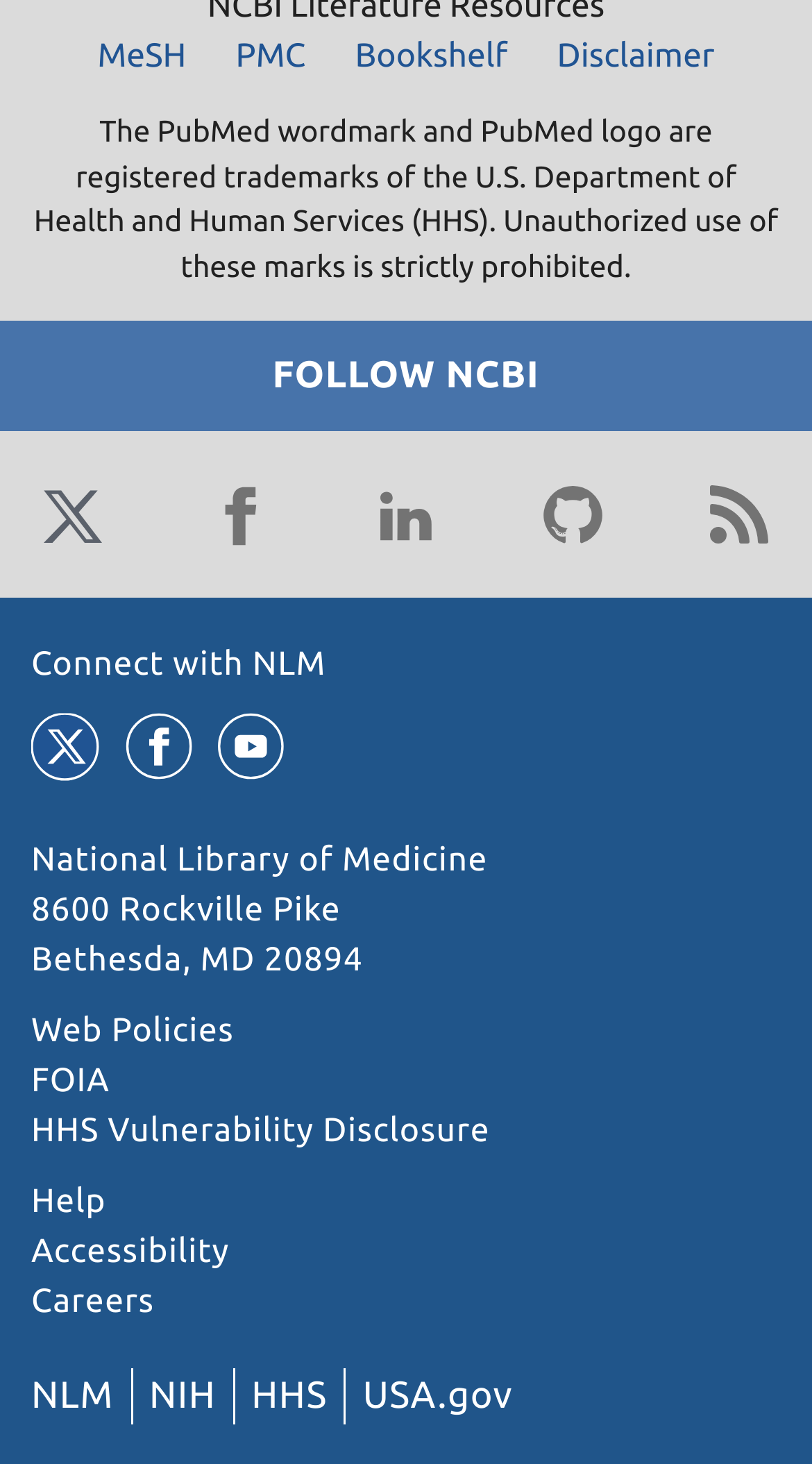Please use the details from the image to answer the following question comprehensively:
What is the address of the National Library of Medicine?

I found the address of the National Library of Medicine by looking at the link with the text '8600 Rockville Pike Bethesda, MD 20894'. This link is located at the bottom of the webpage.